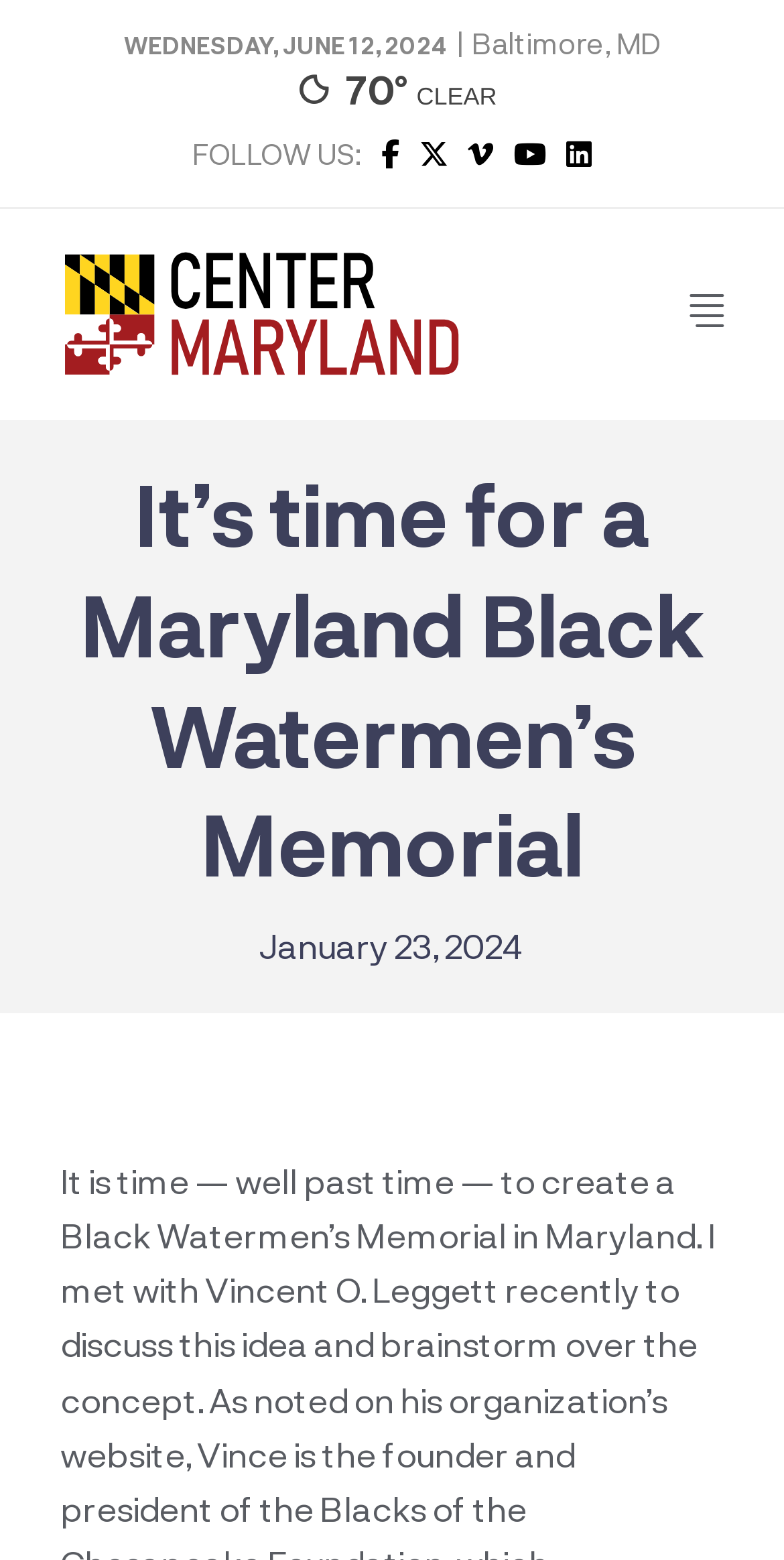What is the current date?
Based on the image, answer the question with as much detail as possible.

I found the current date by looking at the top of the webpage, where it is displayed in a prominent position.